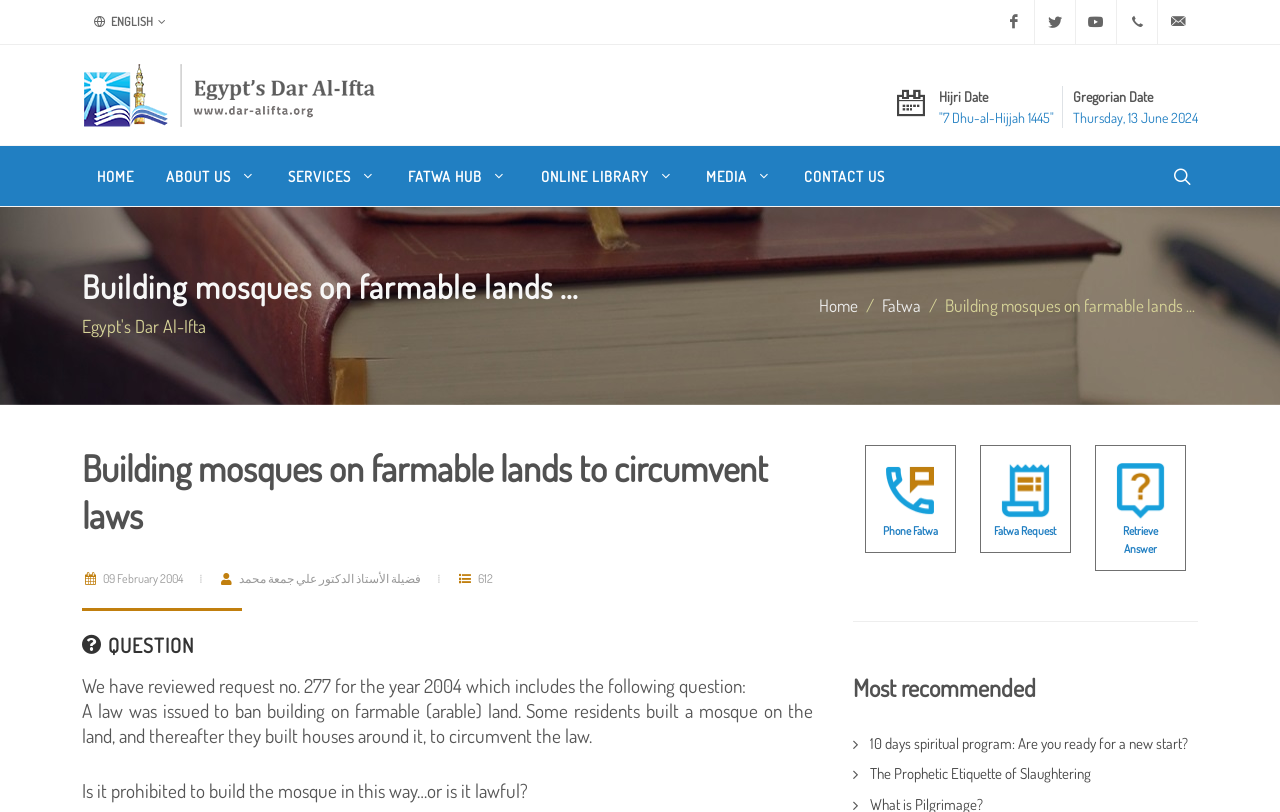Locate the primary headline on the webpage and provide its text.

Building mosques on farmable lands ...